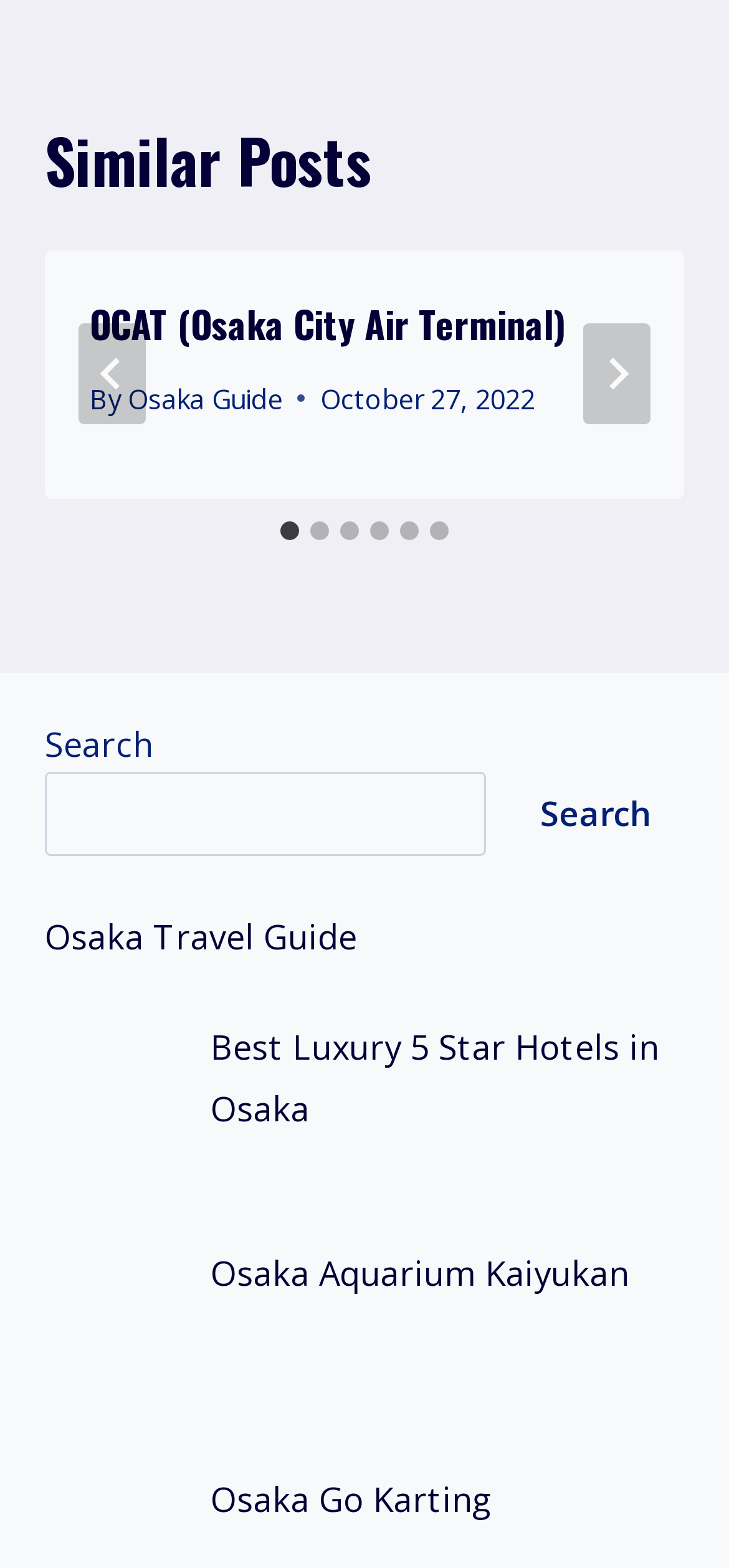Please identify the bounding box coordinates of the clickable element to fulfill the following instruction: "Go to next slide". The coordinates should be four float numbers between 0 and 1, i.e., [left, top, right, bottom].

[0.8, 0.207, 0.892, 0.271]